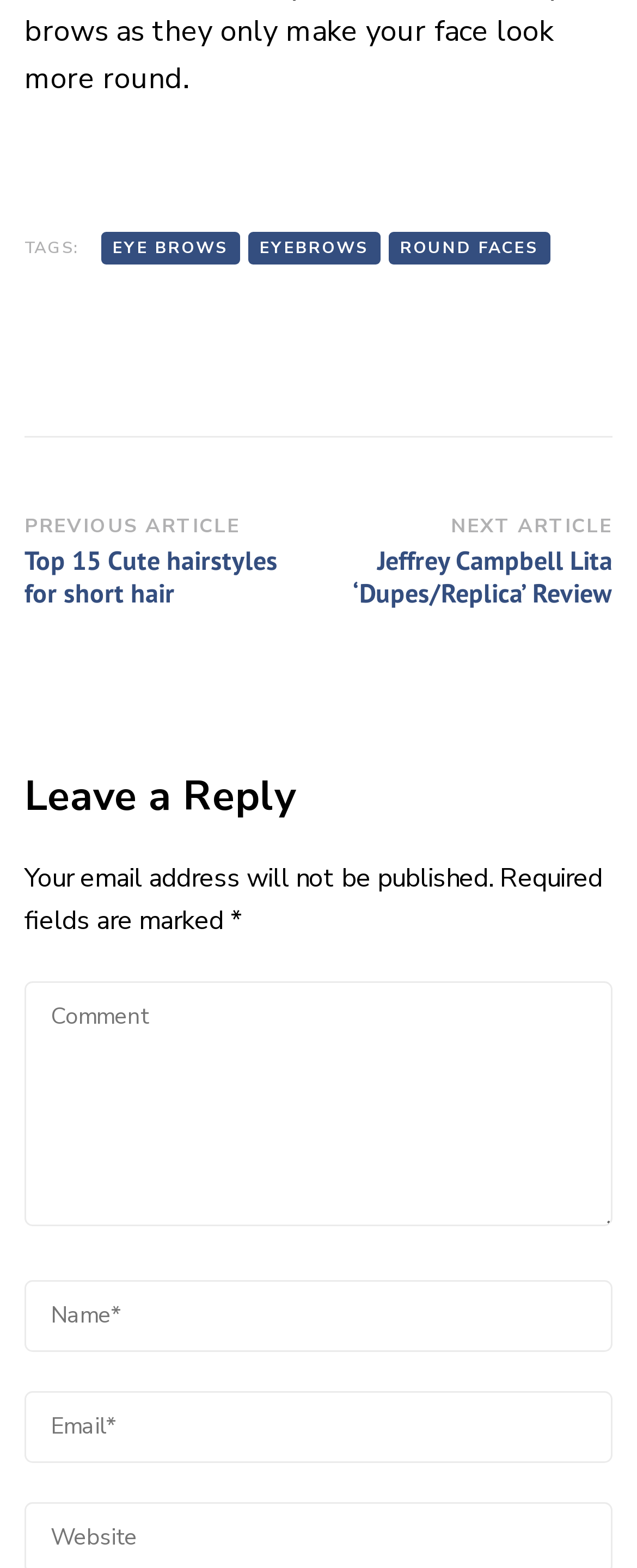Bounding box coordinates should be in the format (top-left x, top-left y, bottom-right x, bottom-right y) and all values should be floating point numbers between 0 and 1. Determine the bounding box coordinate for the UI element described as: 24/7 support

None